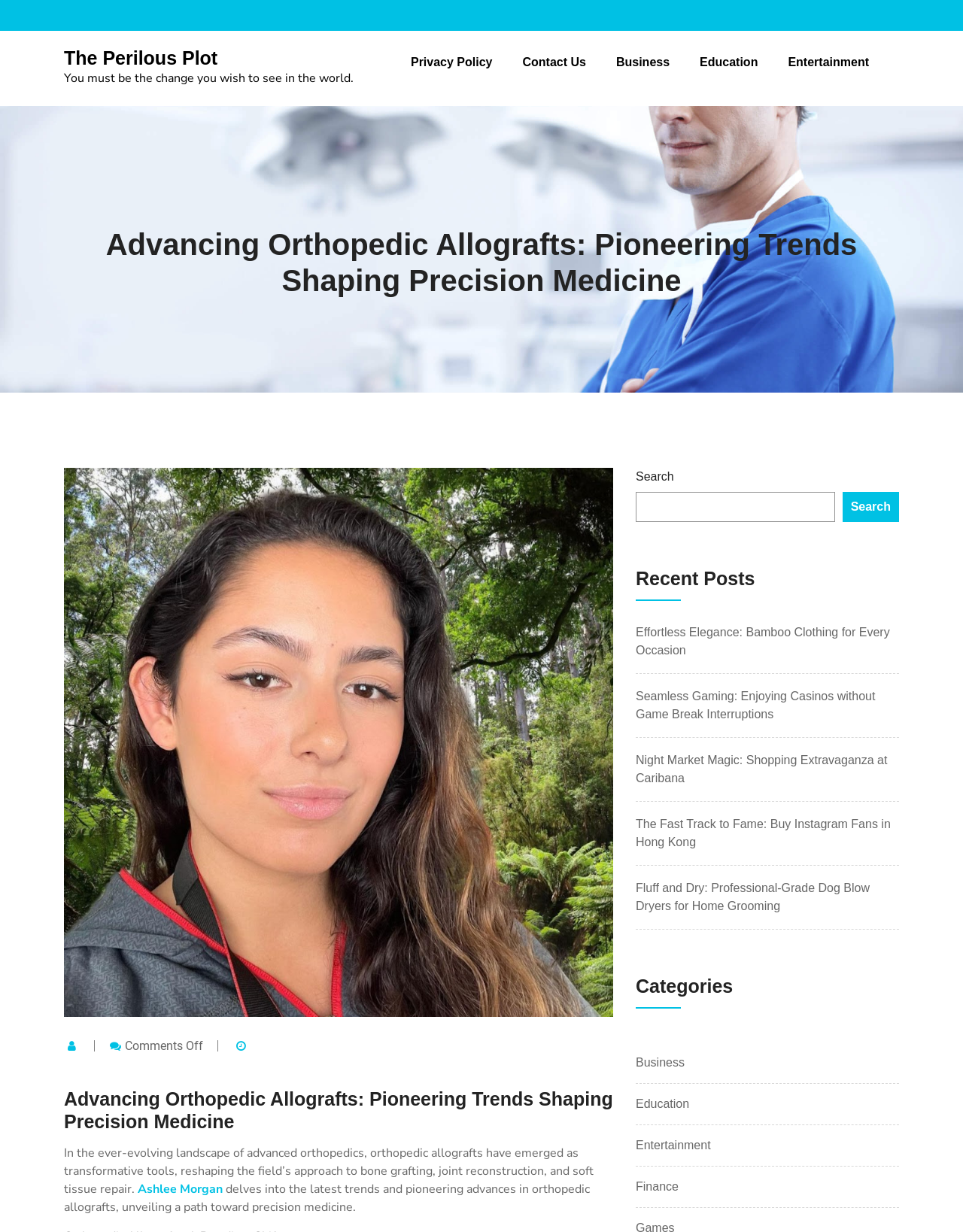Could you locate the bounding box coordinates for the section that should be clicked to accomplish this task: "Read the book review of Black Cake".

None